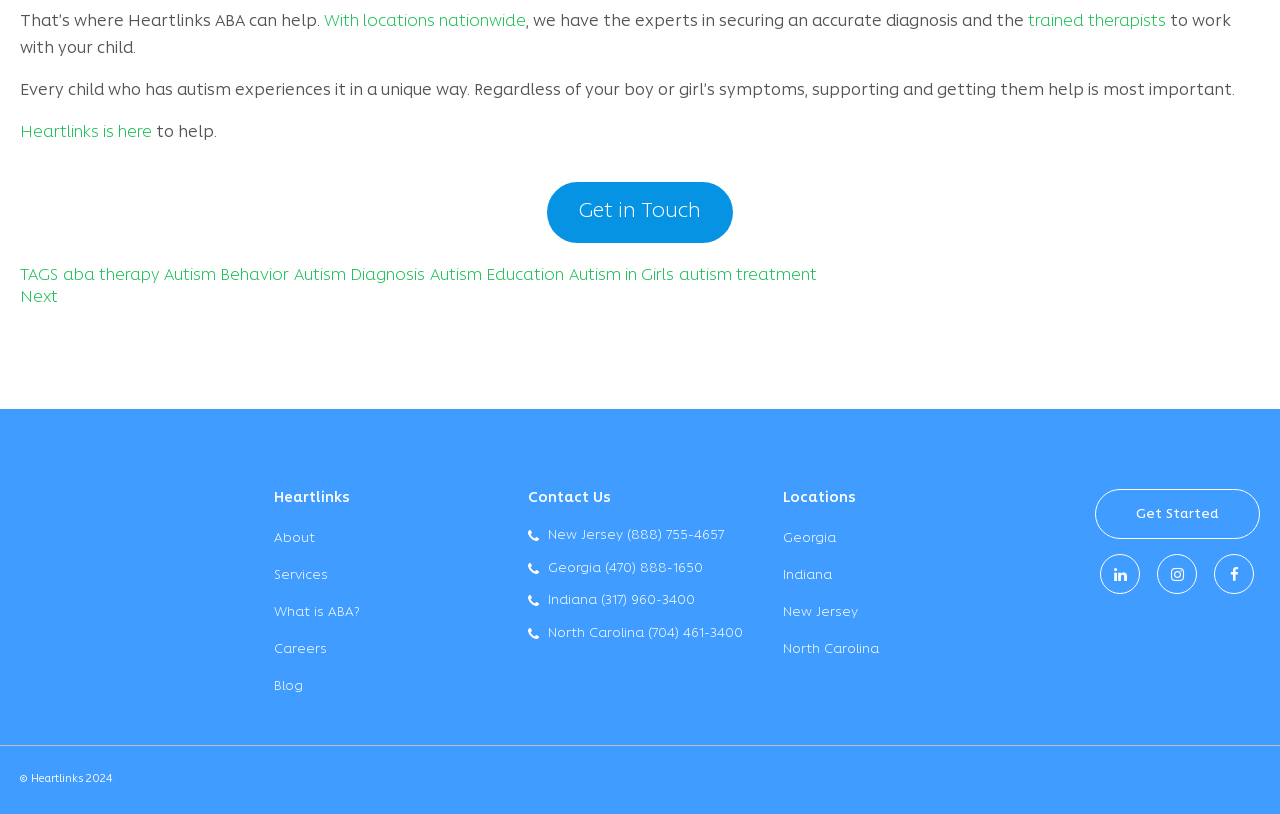Find the bounding box coordinates of the element I should click to carry out the following instruction: "Get Started with Heartlinks".

[0.855, 0.601, 0.984, 0.663]